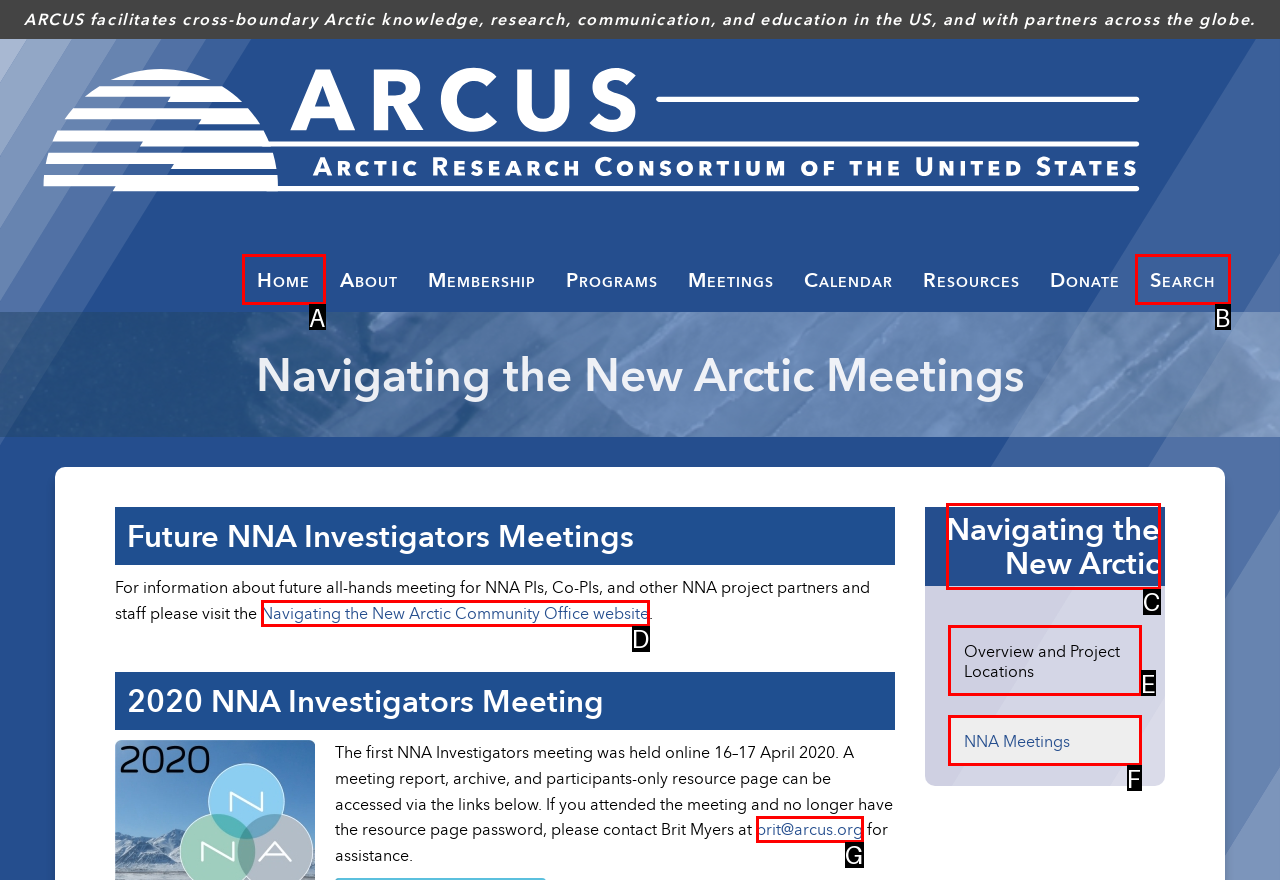From the provided choices, determine which option matches the description: Search. Respond with the letter of the correct choice directly.

B